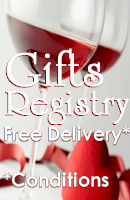What is the condition for the 'Free Delivery*' offer?
Based on the visual content, answer with a single word or a brief phrase.

Specific terms apply